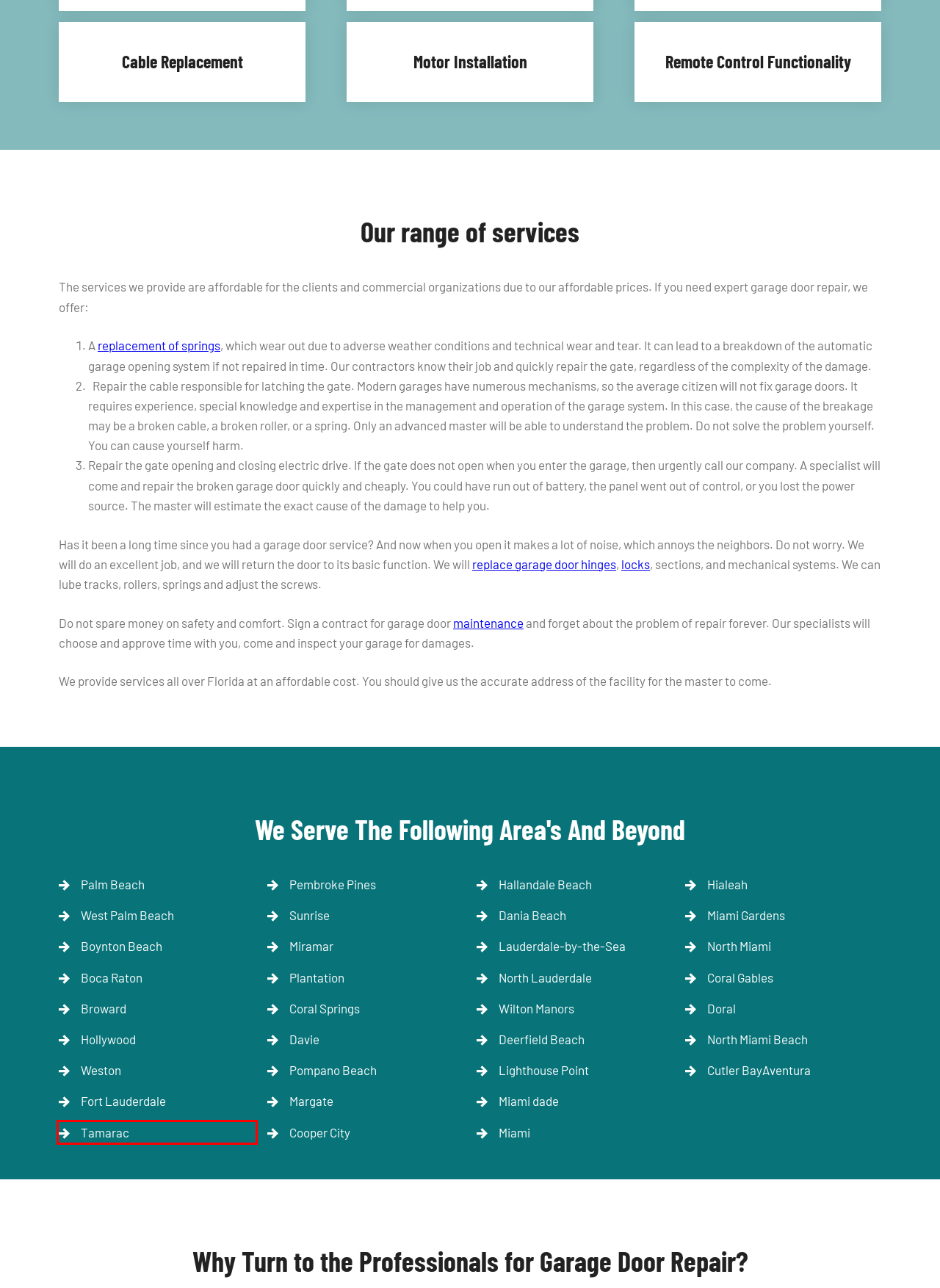Examine the screenshot of a webpage with a red bounding box around a UI element. Select the most accurate webpage description that corresponds to the new page after clicking the highlighted element. Here are the choices:
A. Garage Door Repair Tamarac, FL | Marko Door
B. Garage Door Repair Doral, FL | Marko Door
C. Garage Door Repair Broward, FL | Garage Door Broward County - Marko Door
D. Garage Door Repair Service in Plantation/ Marko Door
E. Garage Door Repair Fort Lauderdale, FL | Marko Door
F. Garage Door Repair Hialeah, FL | Marko Door
G. Garage Door Repair Coral Gables, FL | Coral Gables Garage Doors - Marko Door
H. Garage Door Repair Miami Dade, FL | Marko Door

A